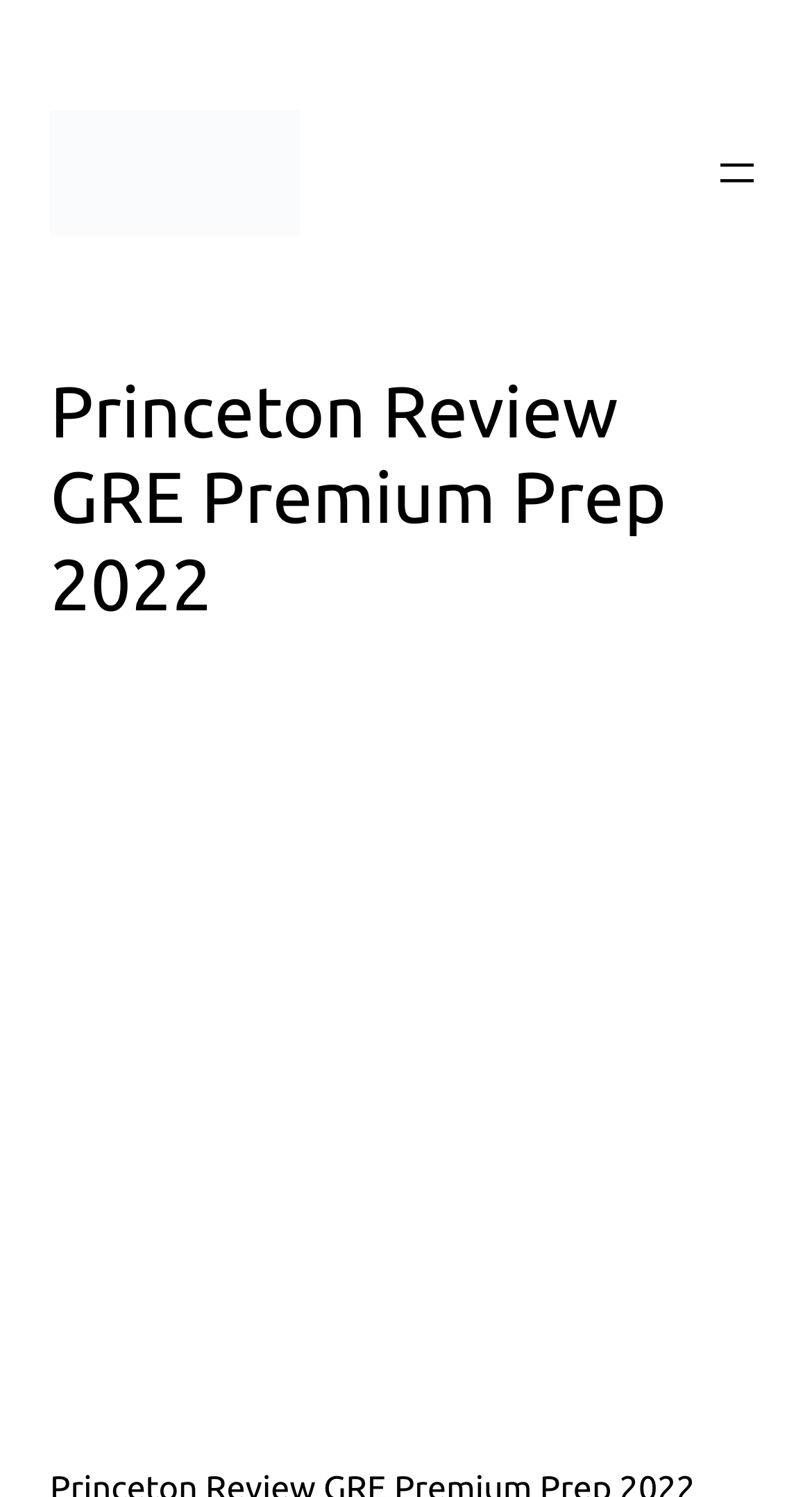Using the element description alt="Superingenious", predict the bounding box coordinates for the UI element. Provide the coordinates in (top-left x, top-left y, bottom-right x, bottom-right y) format with values ranging from 0 to 1.

[0.062, 0.073, 0.369, 0.157]